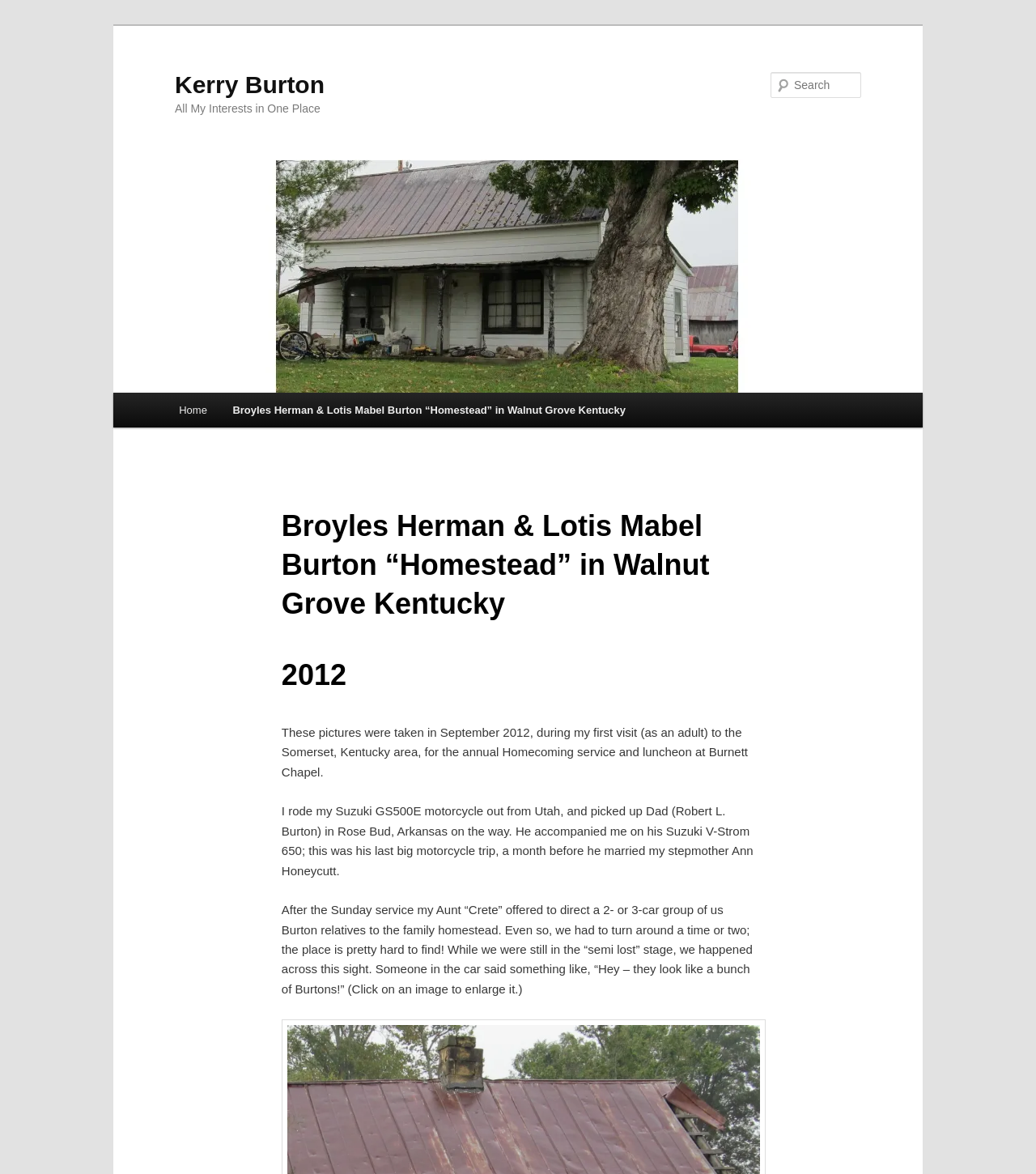Please provide the bounding box coordinates for the UI element as described: "parent_node: Kerry Burton". The coordinates must be four floats between 0 and 1, represented as [left, top, right, bottom].

[0.109, 0.136, 0.891, 0.334]